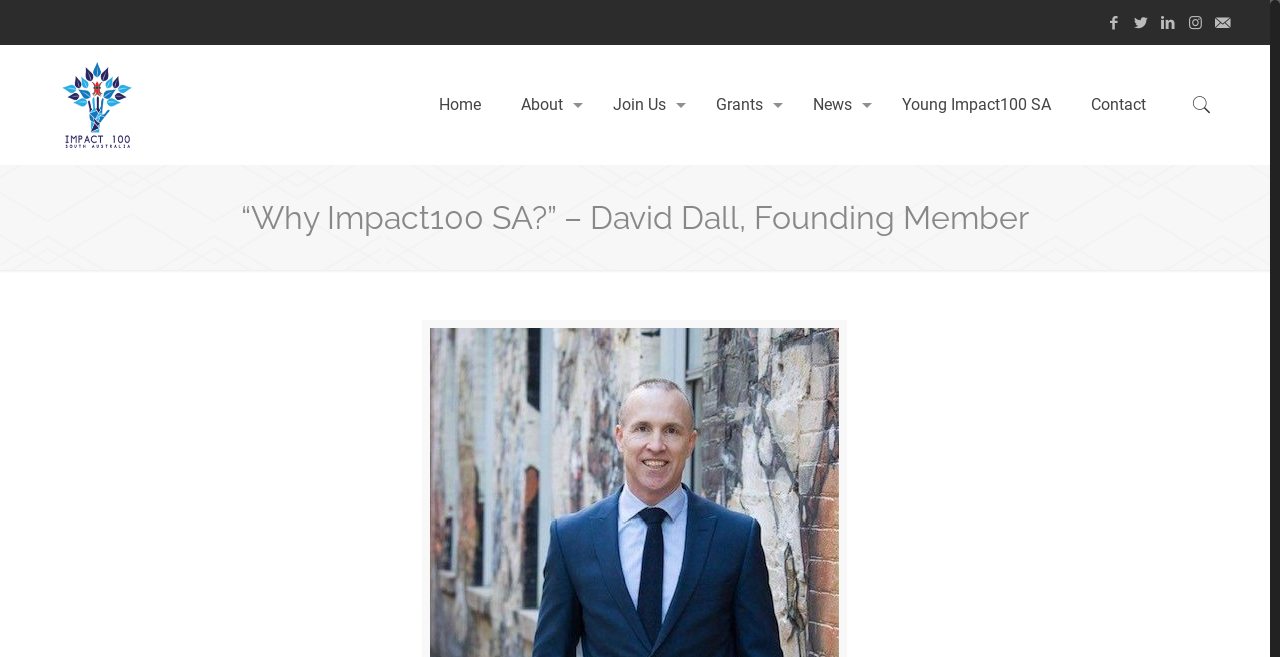Provide a one-word or short-phrase response to the question:
Is there a search function?

No